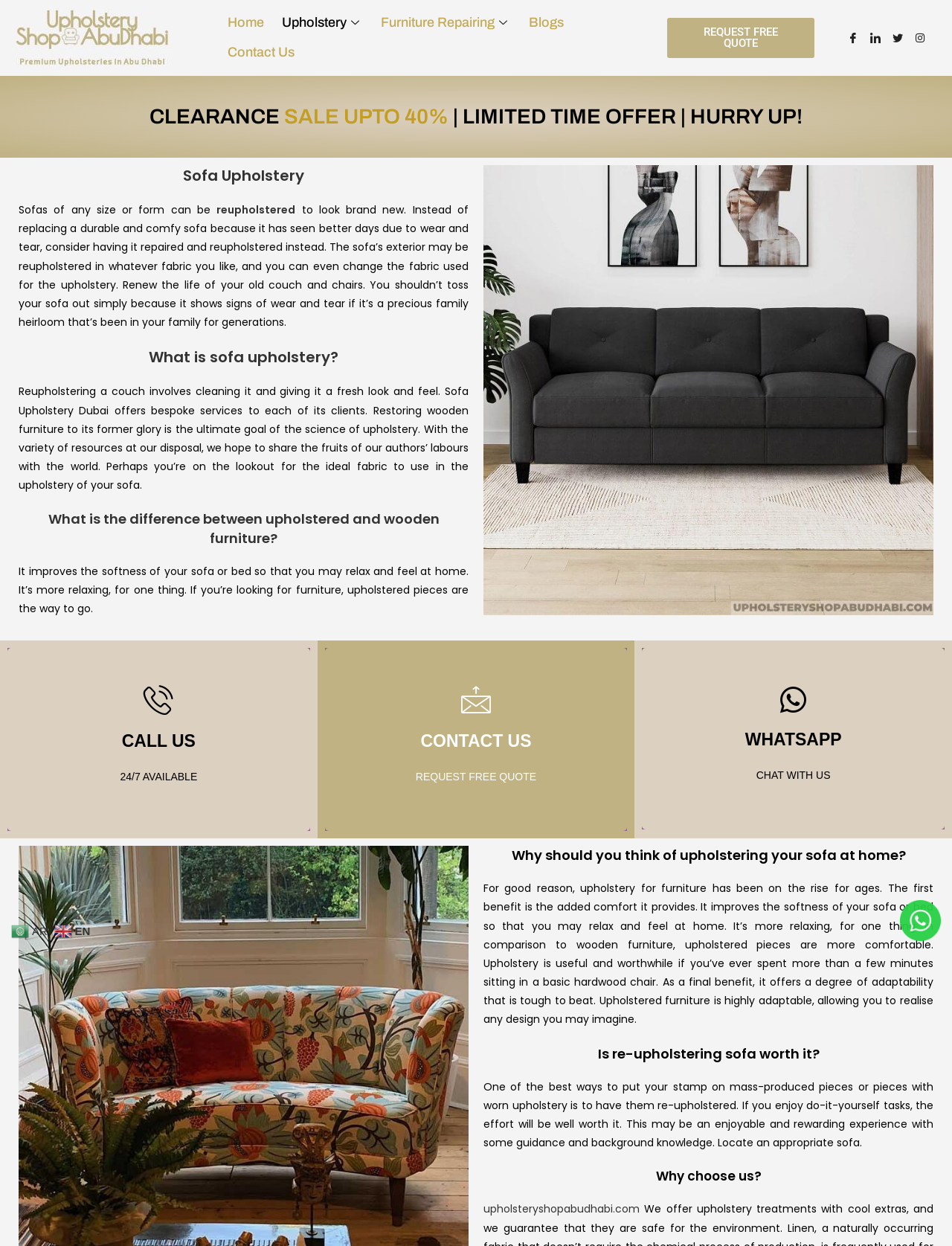Find the bounding box coordinates of the area to click in order to follow the instruction: "Contact us".

[0.23, 0.03, 0.319, 0.054]